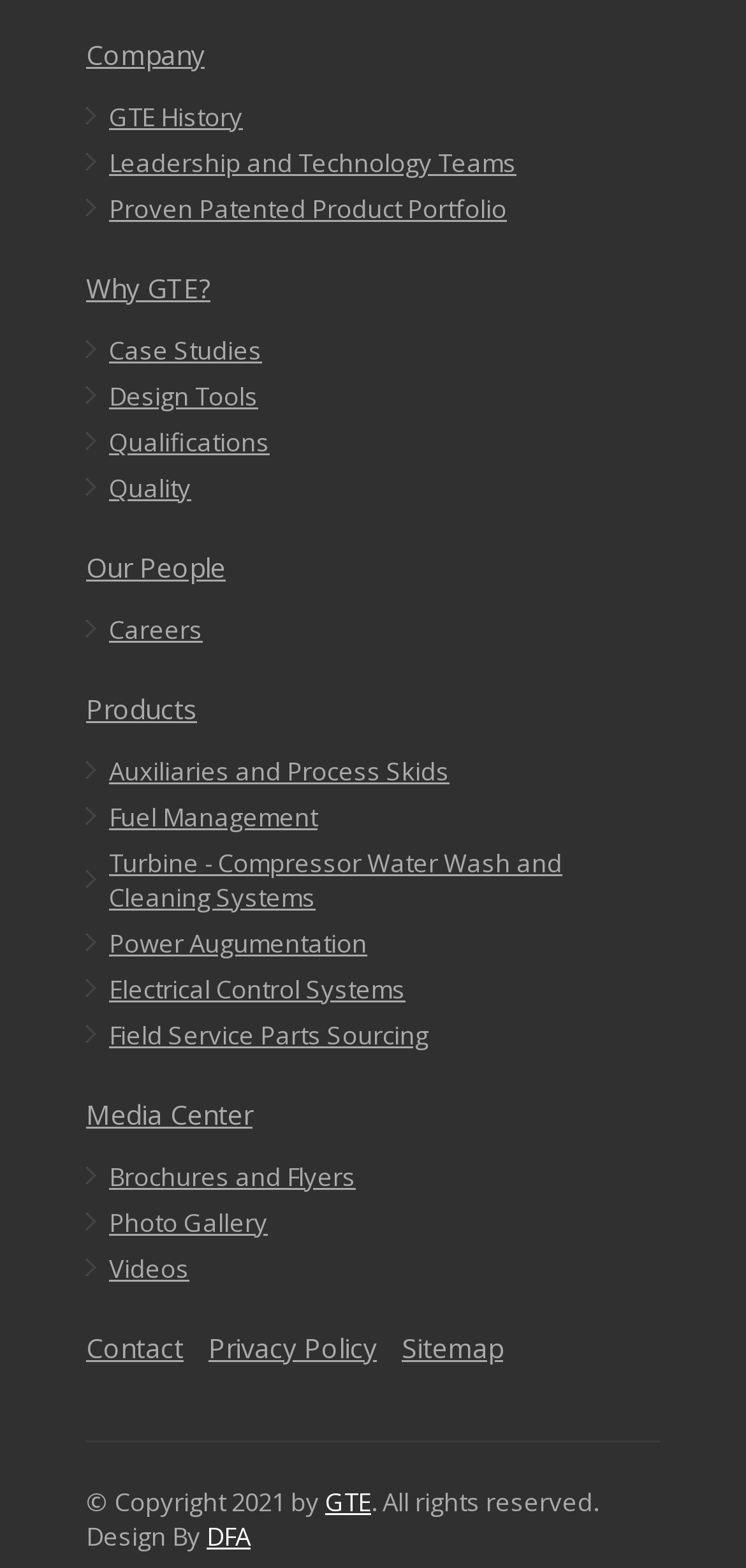How many headings are on the webpage?
Using the visual information, answer the question in a single word or phrase.

7